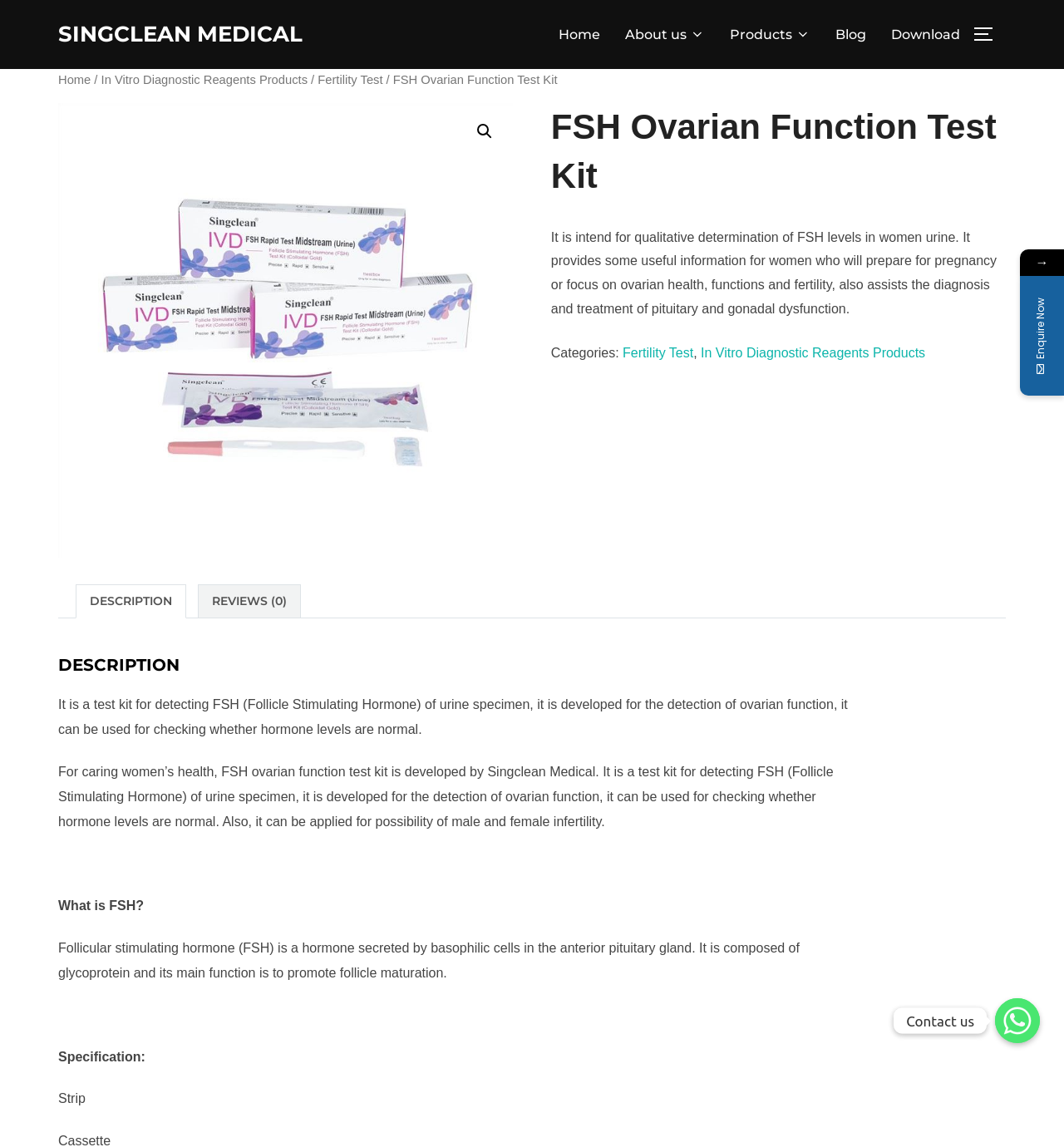Kindly determine the bounding box coordinates for the clickable area to achieve the given instruction: "Enquire about the product now".

[0.971, 0.259, 0.984, 0.313]